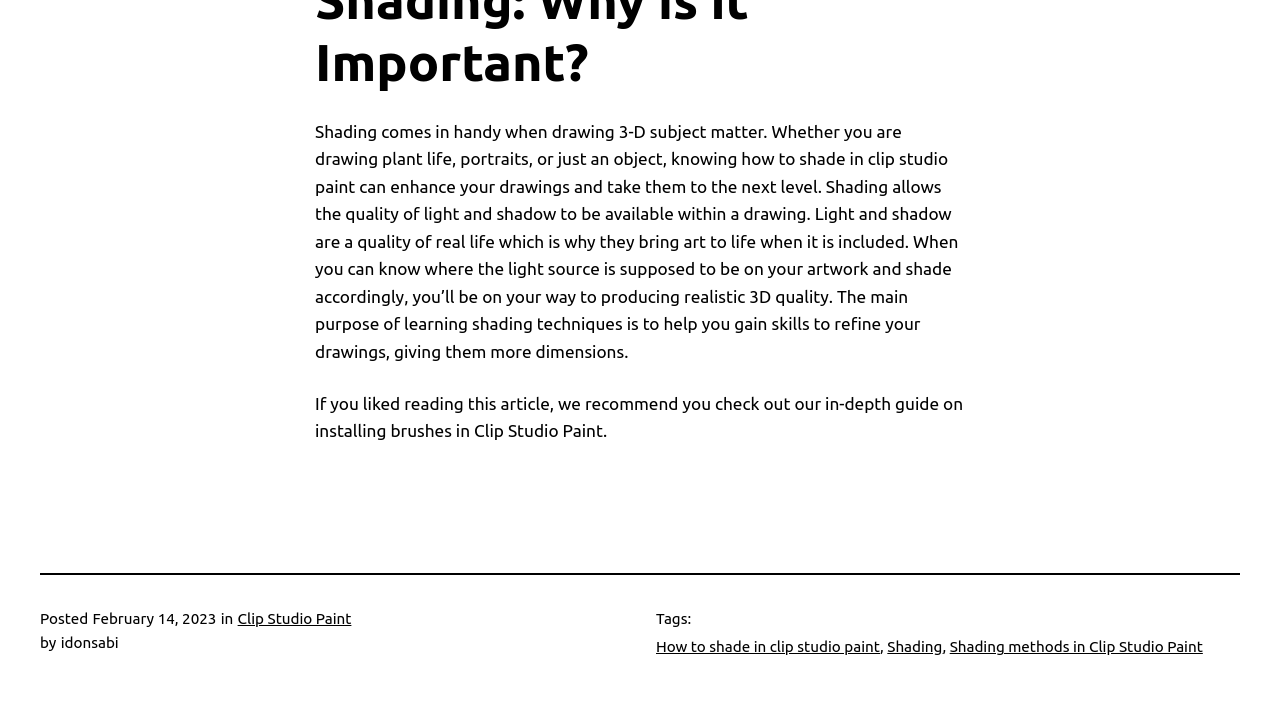Provide a brief response to the question below using a single word or phrase: 
What can be altered in the layer parameters?

frequency